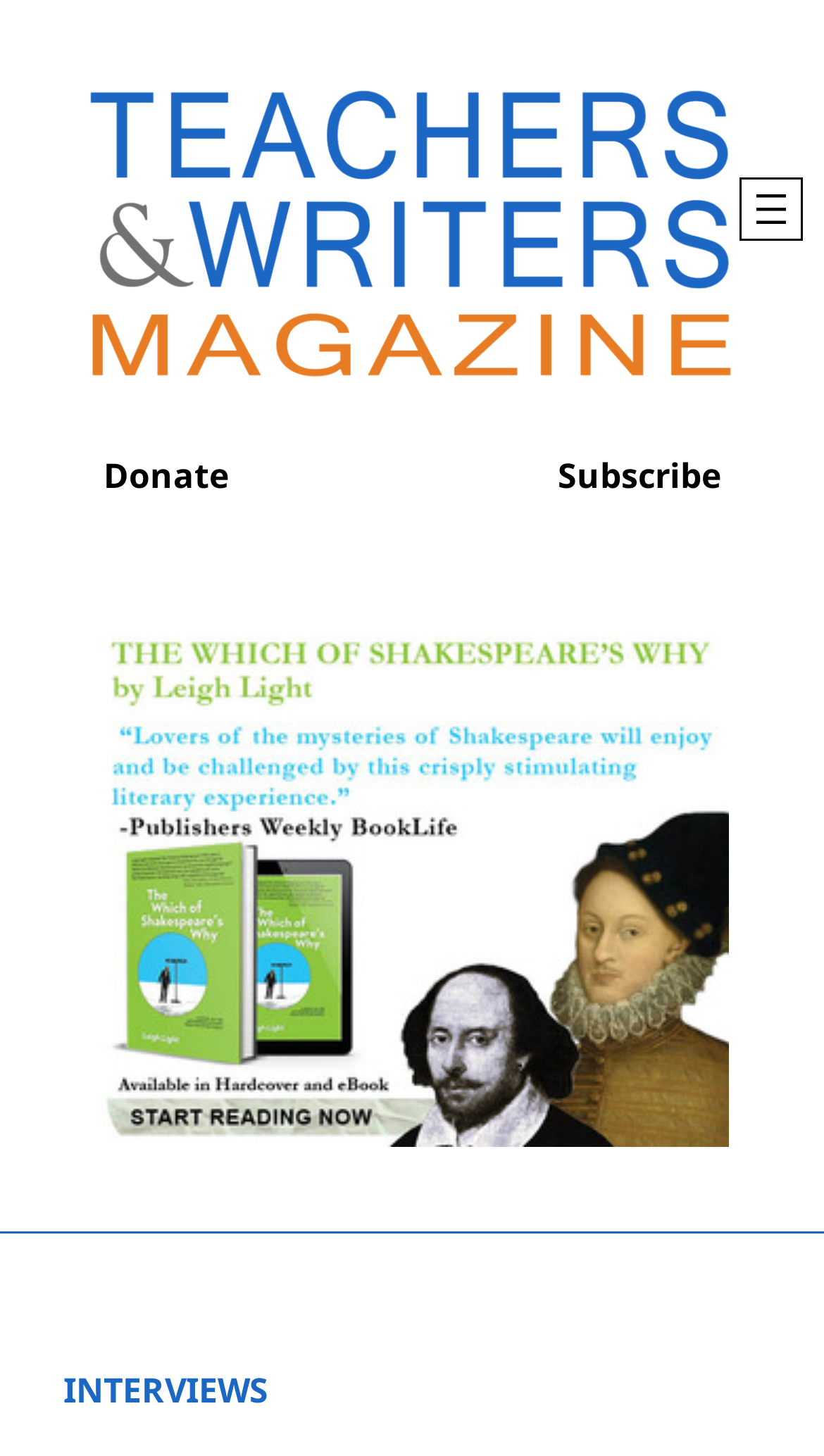Locate and provide the bounding box coordinates for the HTML element that matches this description: "Main Page".

None